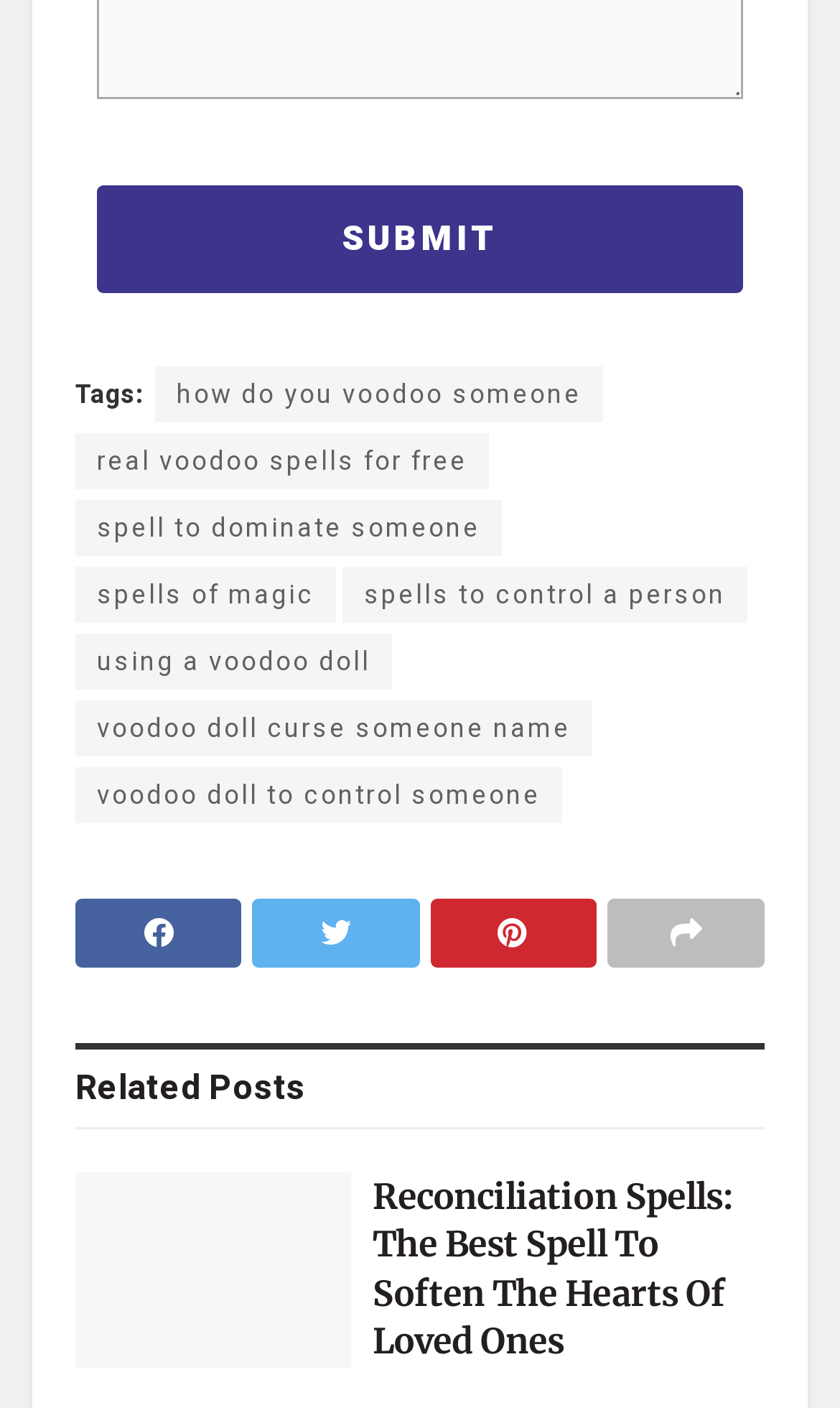Answer the question using only a single word or phrase: 
How many links are there under 'Tags:'?

9